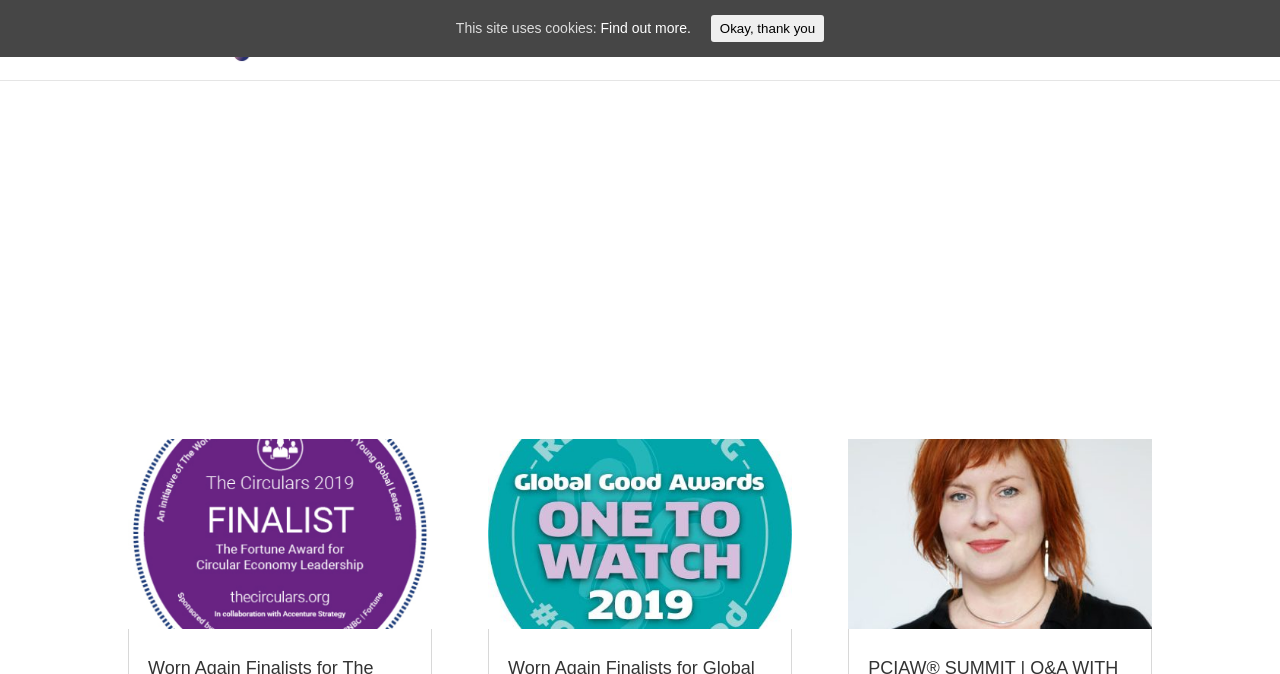Determine the bounding box coordinates of the region I should click to achieve the following instruction: "search for something". Ensure the bounding box coordinates are four float numbers between 0 and 1, i.e., [left, top, right, bottom].

[0.1, 0.0, 0.9, 0.001]